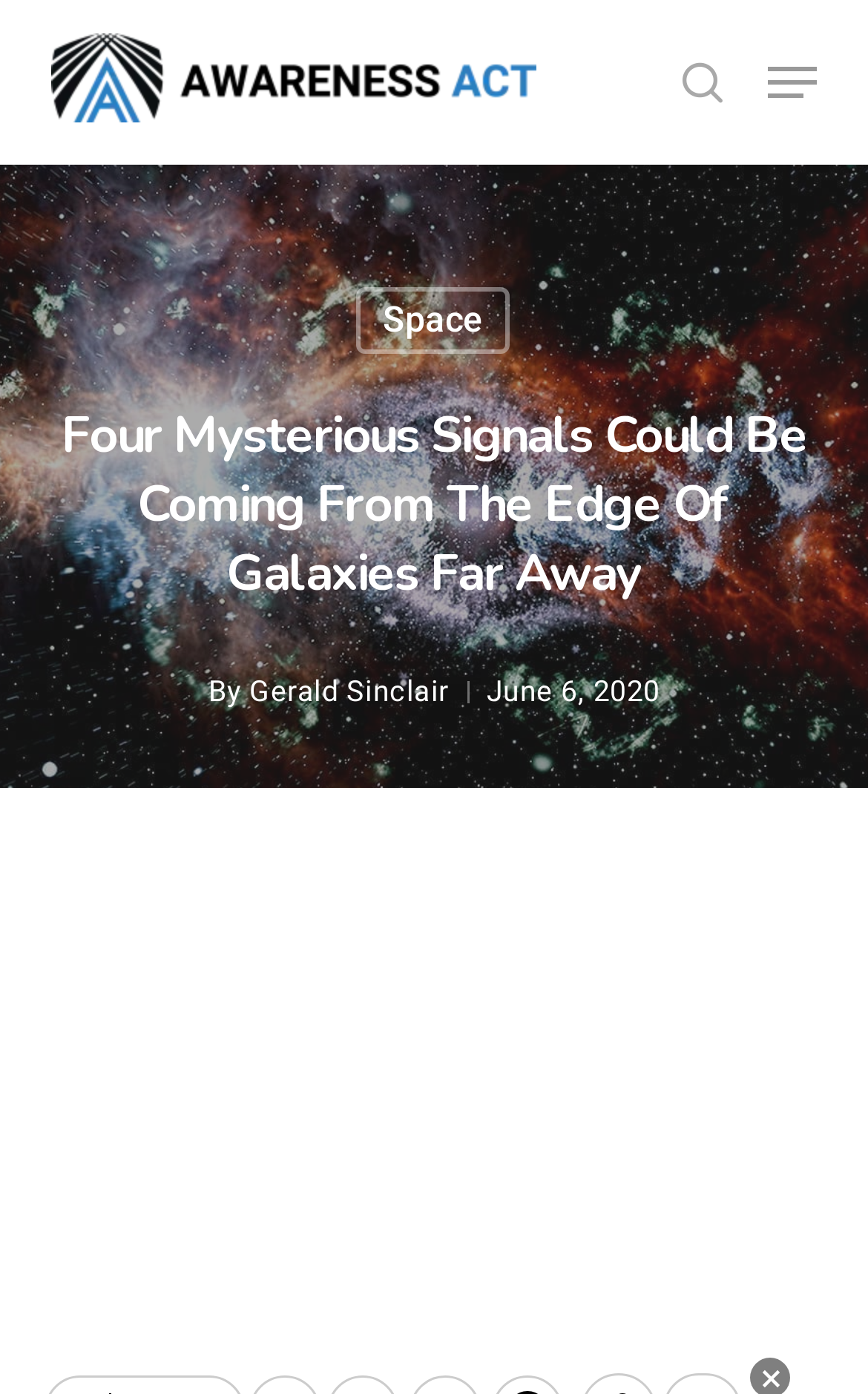Locate the headline of the webpage and generate its content.

Four Mysterious Signals Could Be Coming From The Edge Of Galaxies Far Away